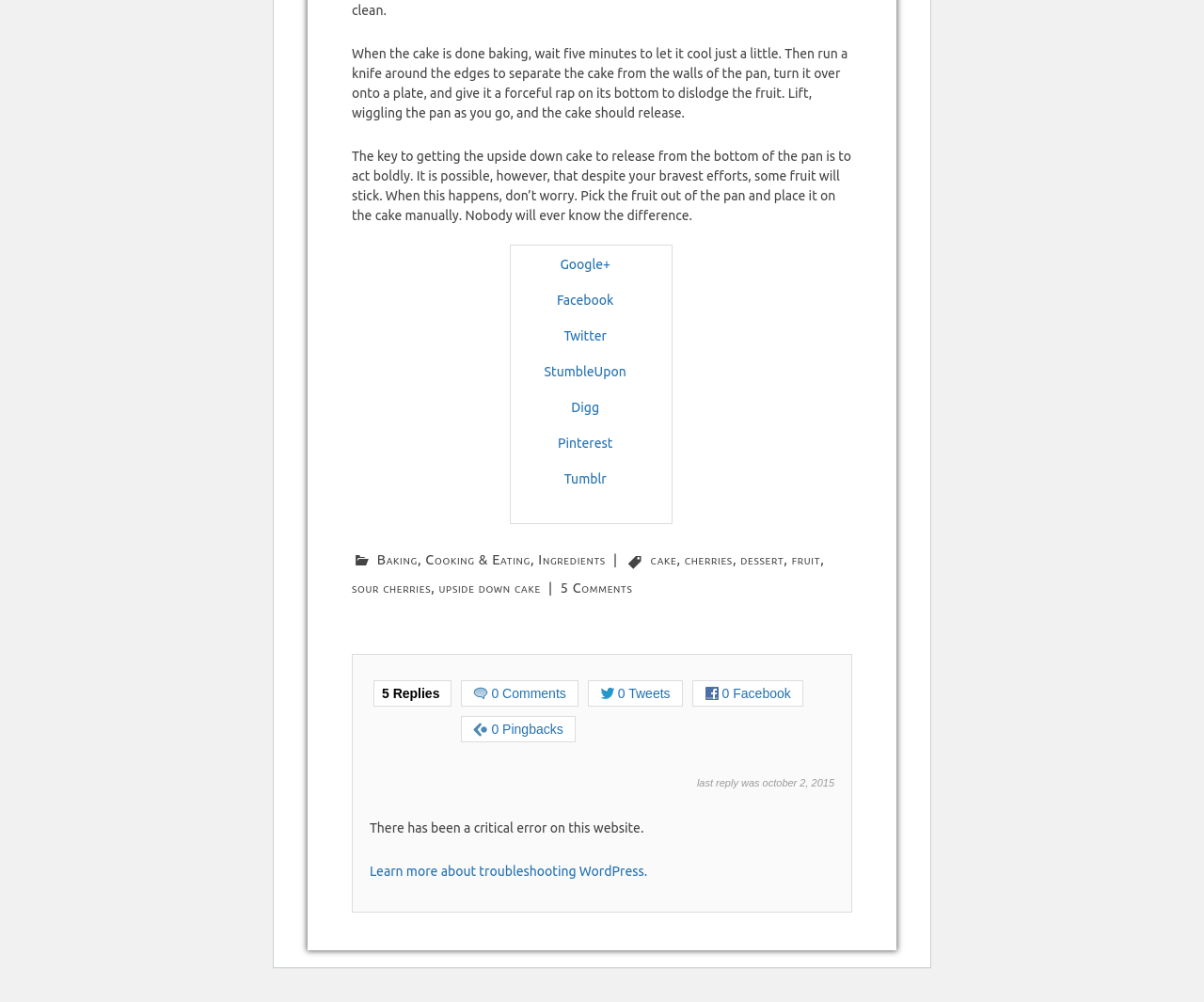How many comments are there on this post?
Provide a well-explained and detailed answer to the question.

The webpage shows a link to 5 comments, indicating that there are 5 comments on this post.